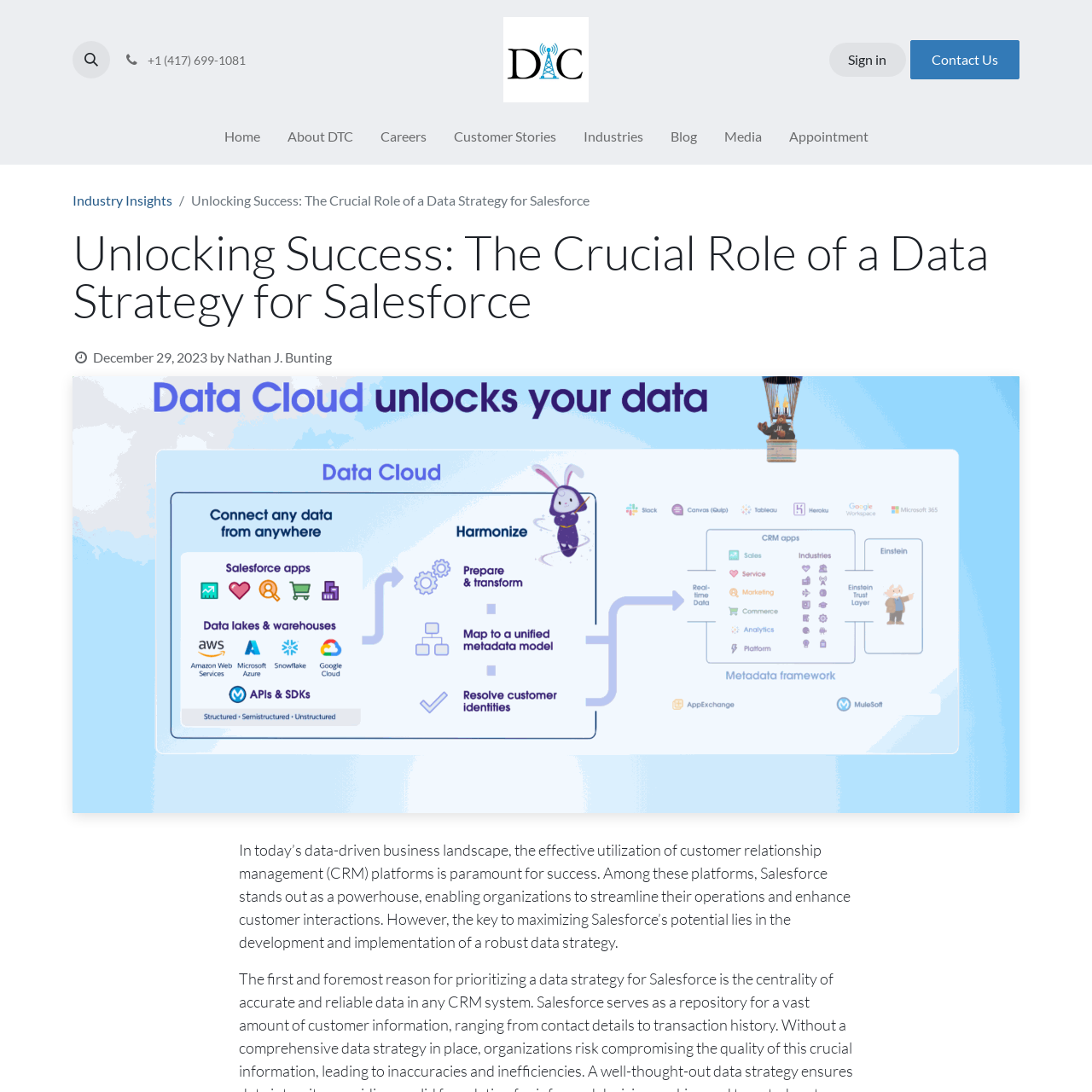Can you extract the primary headline text from the webpage?

Unlocking Success: The Crucial Role of a Data Strategy for Salesforce